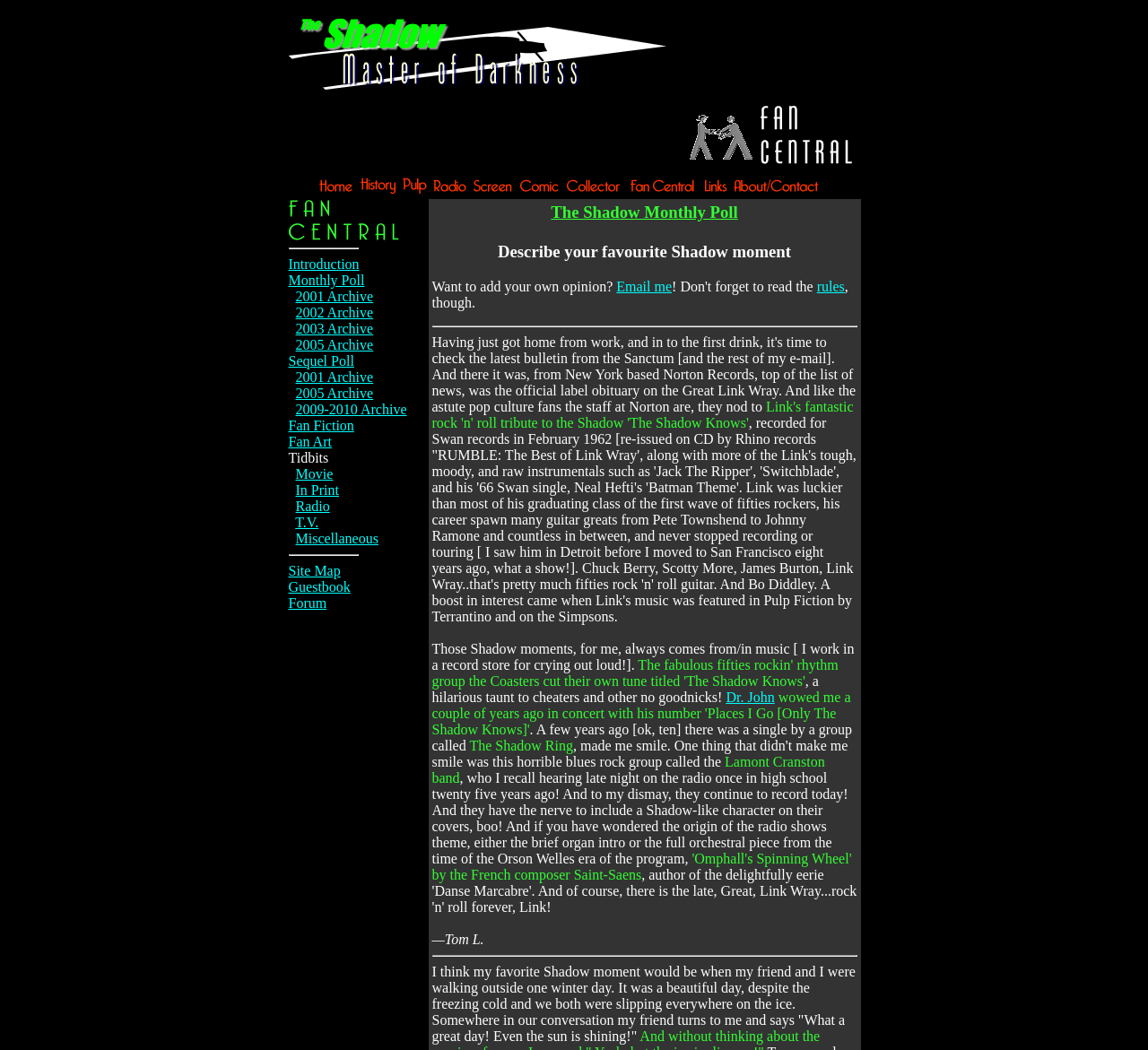What is the name of the fan central website?
Please ensure your answer to the question is detailed and covers all necessary aspects.

The question asks for the name of the fan central website, which can be found in the top-left corner of the webpage, inside a LayoutTableCell element with a bounding box of [0.25, 0.009, 0.75, 0.164]. The text 'The Shadow: Master of Darkness Fan Central' is contained within two image elements, indicating that it is the title of the website.